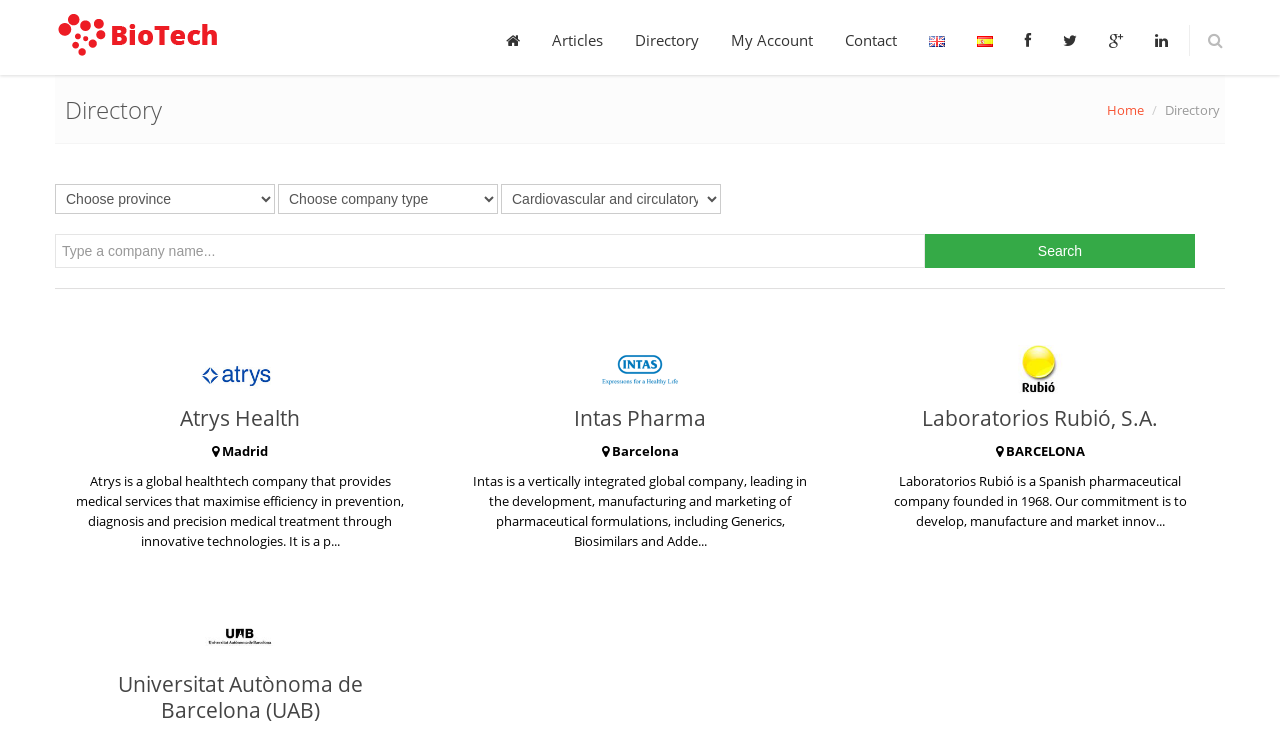Provide the bounding box coordinates of the UI element this sentence describes: "Articles".

[0.419, 0.0, 0.484, 0.102]